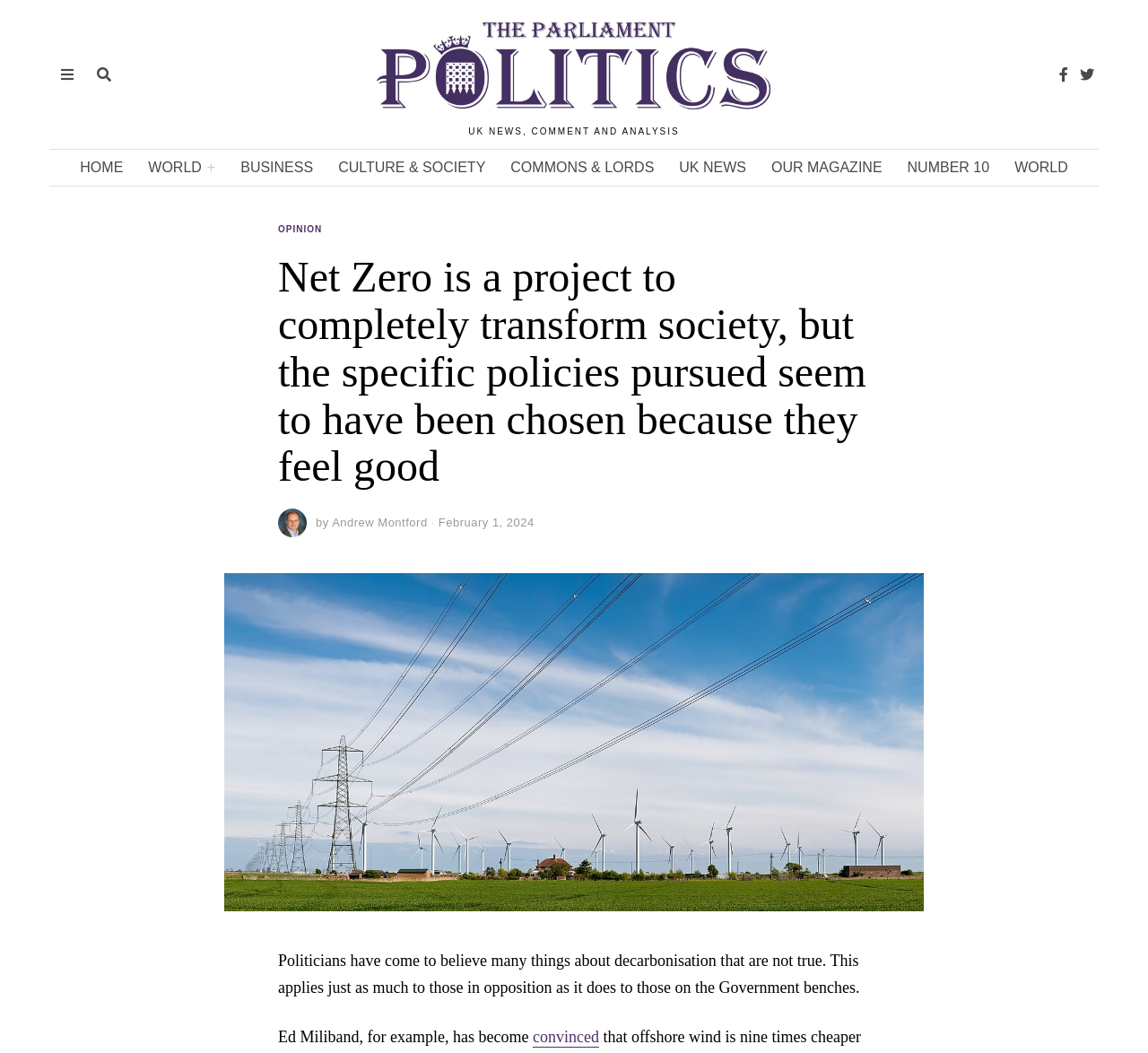Please specify the bounding box coordinates of the area that should be clicked to accomplish the following instruction: "Click the HOME link". The coordinates should consist of four float numbers between 0 and 1, i.e., [left, top, right, bottom].

[0.059, 0.142, 0.118, 0.177]